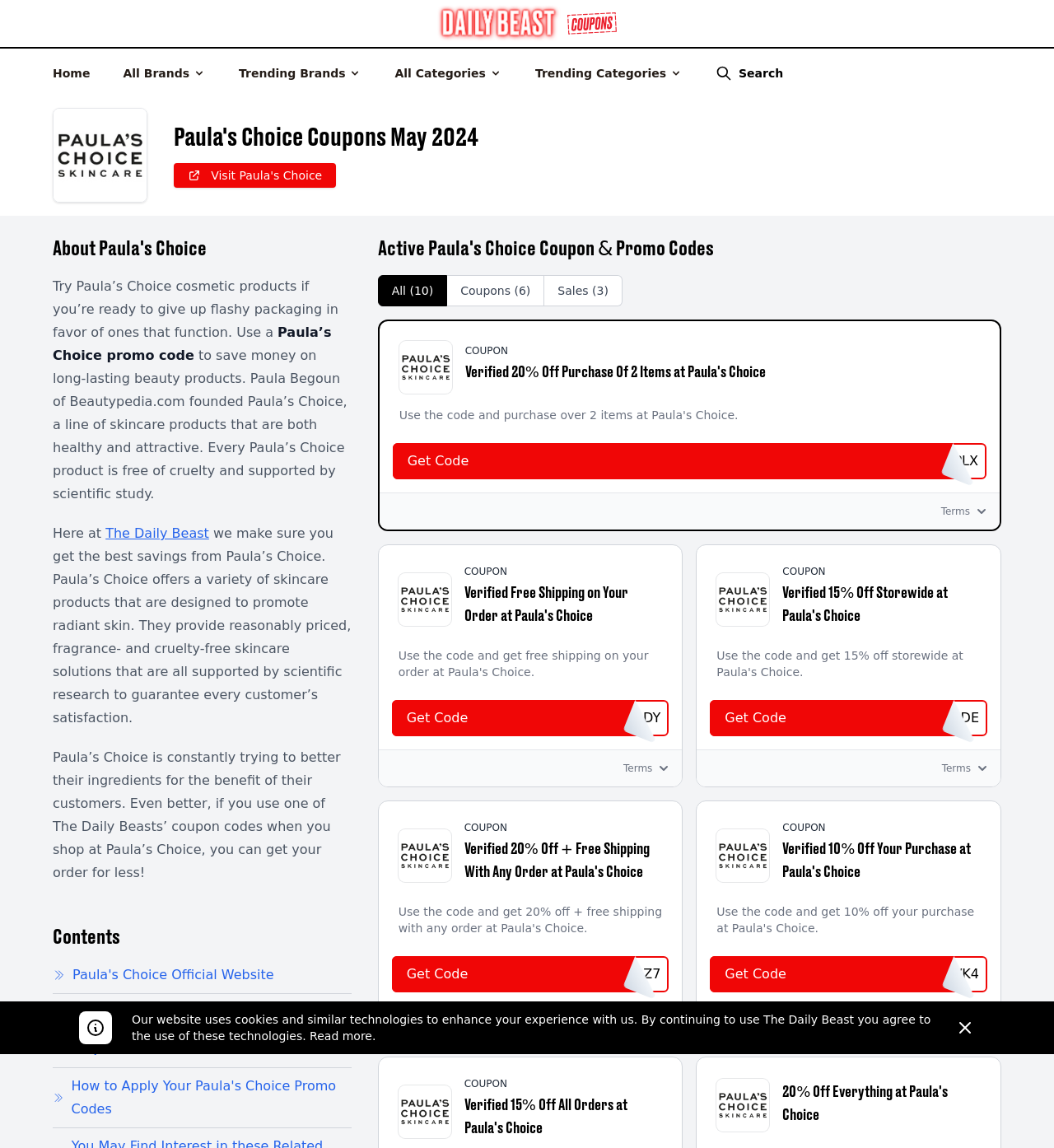Locate the UI element described by Dismiss and provide its bounding box coordinates. Use the format (top-left x, top-left y, bottom-right x, bottom-right y) with all values as floating point numbers between 0 and 1.

[0.9, 0.881, 0.931, 0.91]